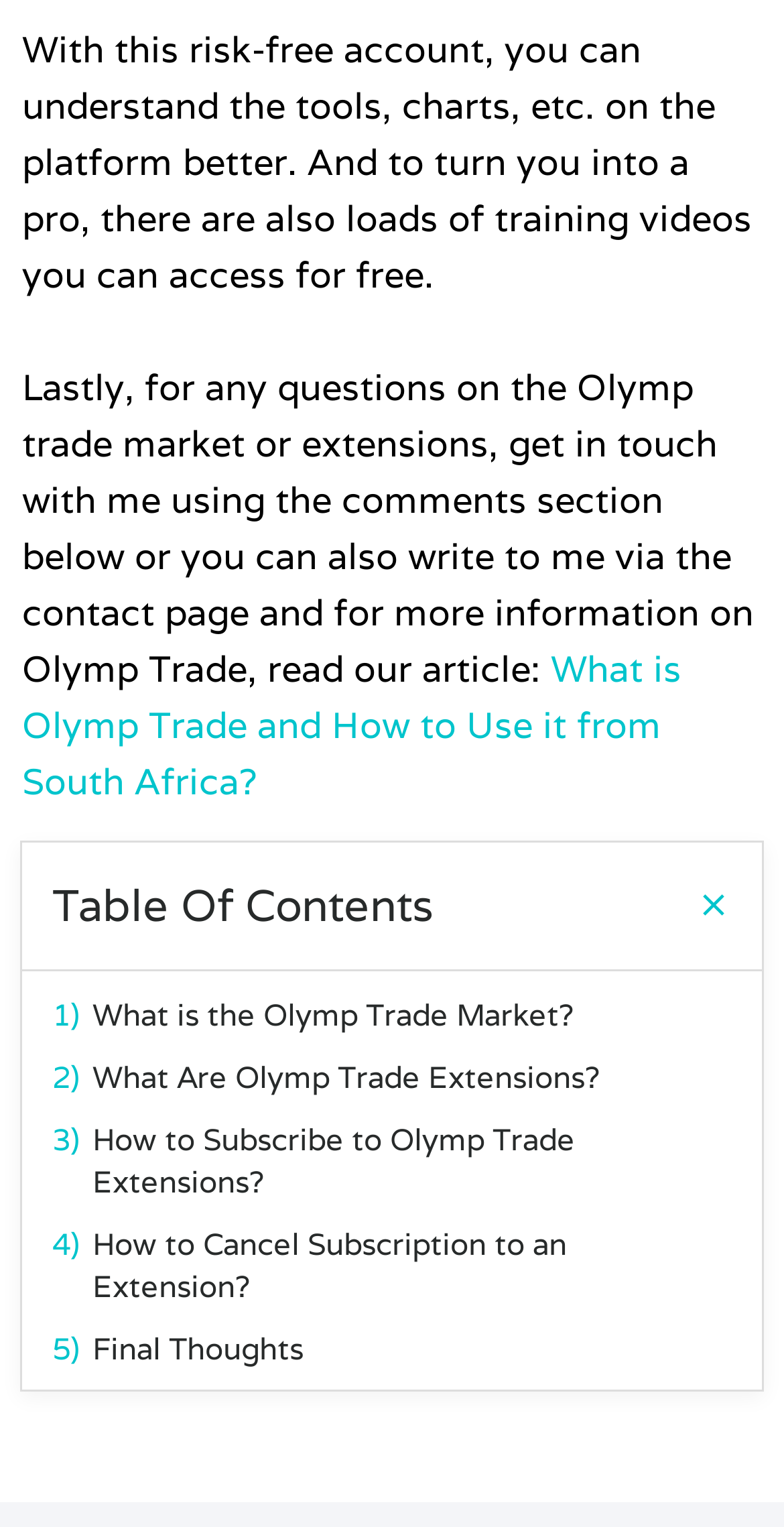What is the topic of the article linked below the text?
Using the image as a reference, give a one-word or short phrase answer.

Olymp Trade